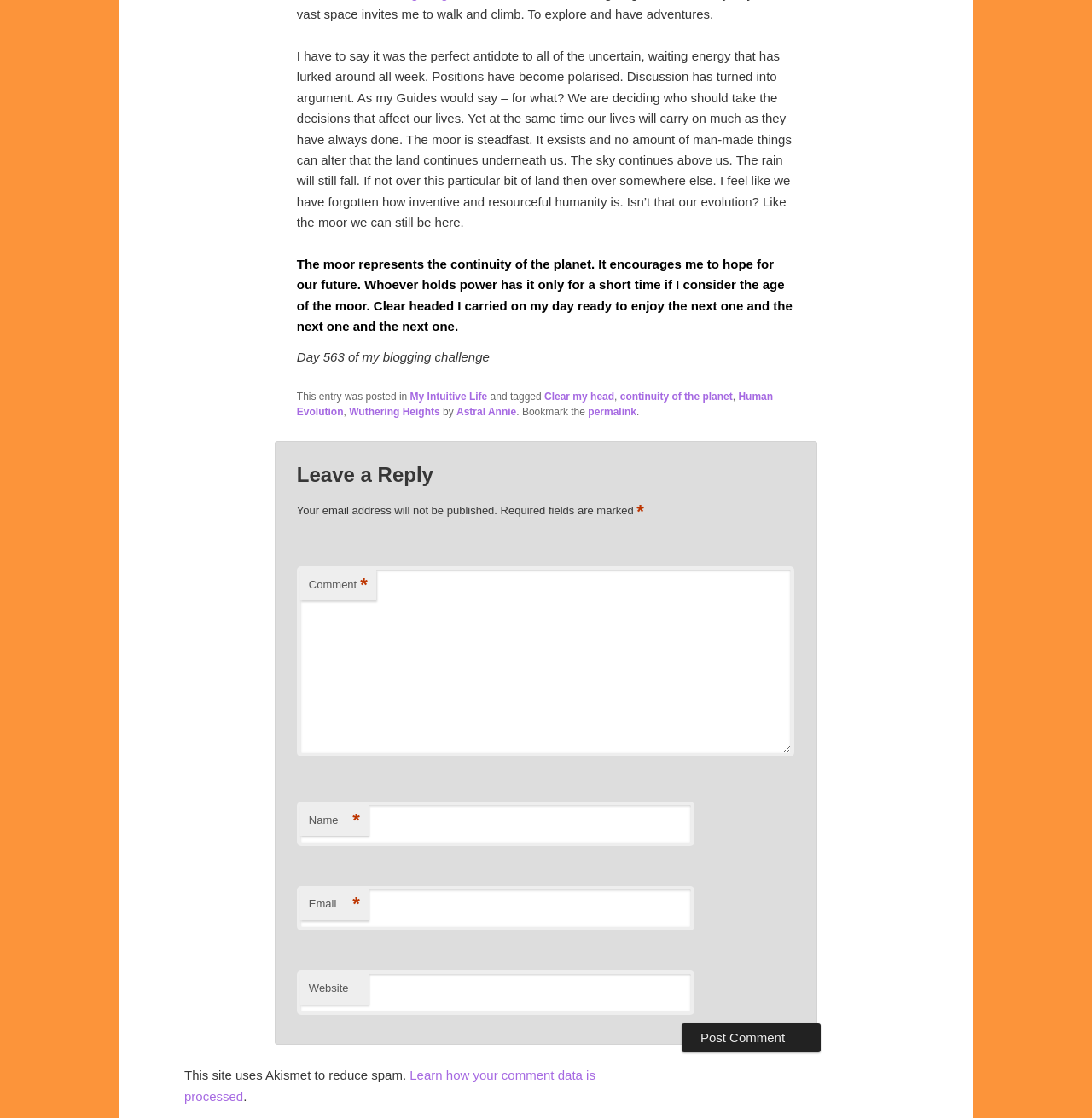Please answer the following question using a single word or phrase: What is the purpose of the textbox labeled 'Email *'?

To input email address